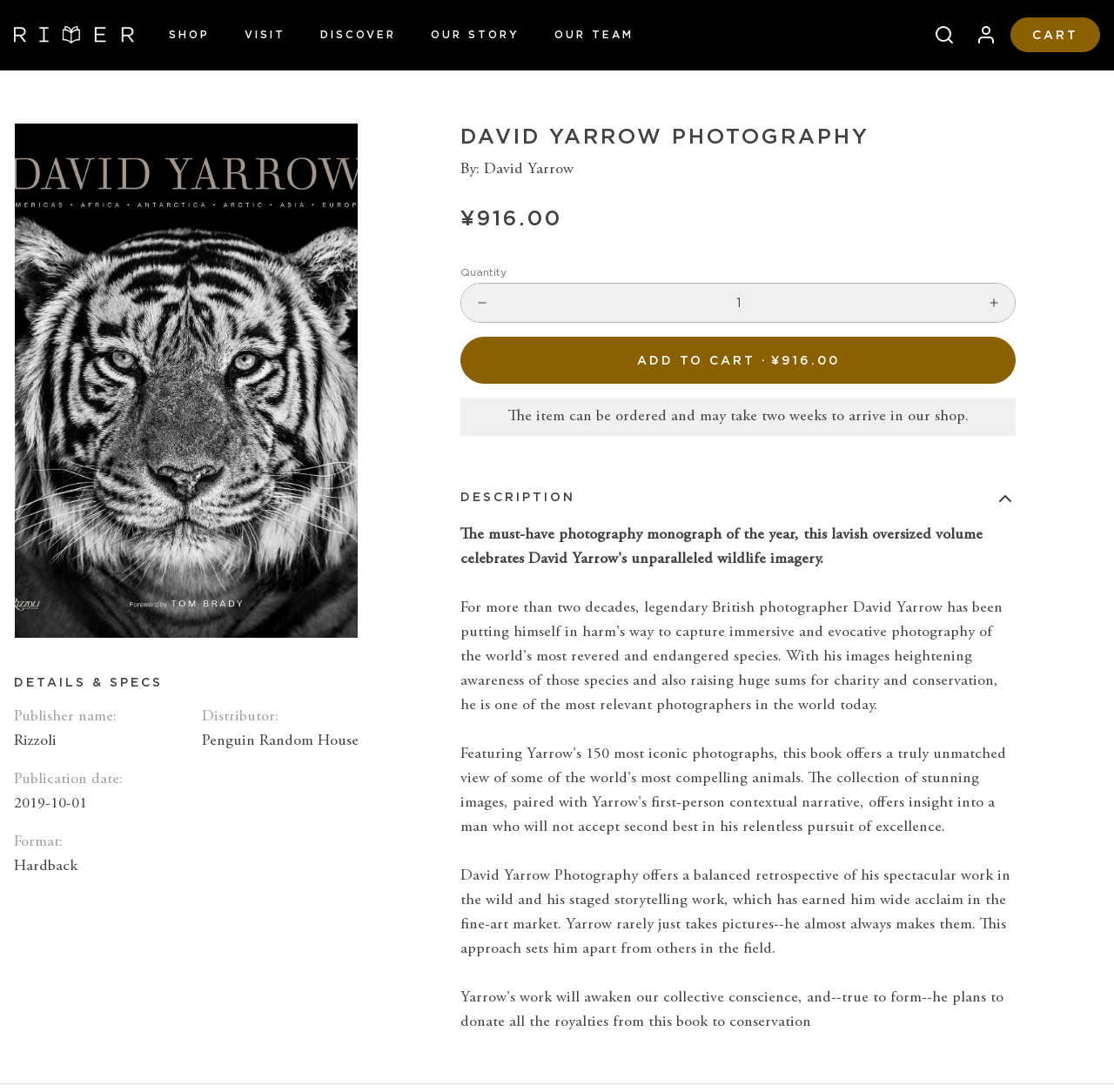Utilize the details in the image to thoroughly answer the following question: What is the format of the book?

I found the answer by looking at the text 'Format: Hardback' which provides the format of the book.